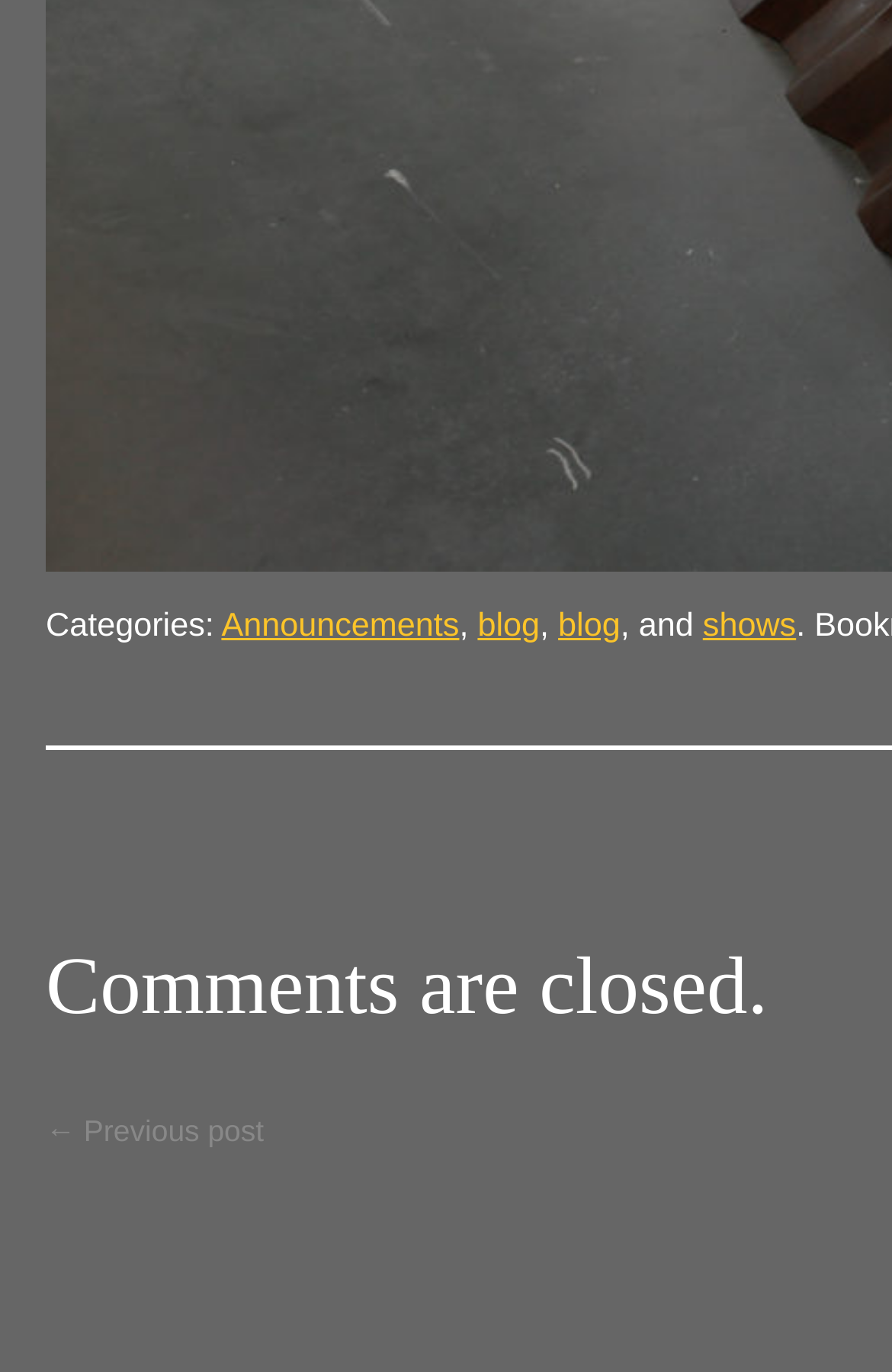Determine the bounding box coordinates for the HTML element described here: "← Previous post".

[0.051, 0.812, 0.296, 0.837]